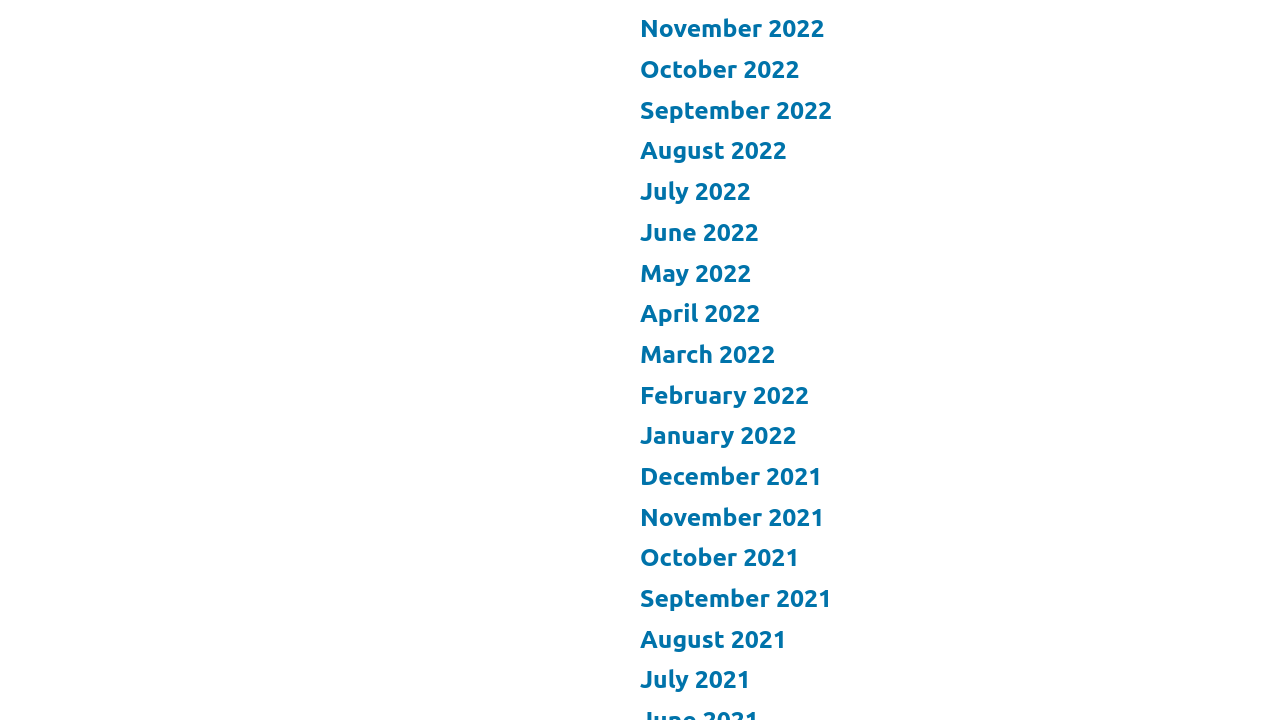Locate the bounding box coordinates of the element to click to perform the following action: 'browse September 2022'. The coordinates should be given as four float values between 0 and 1, in the form of [left, top, right, bottom].

[0.5, 0.133, 0.65, 0.172]